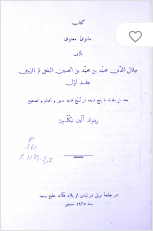Elaborate on the image with a comprehensive description.

The image depicts the title page of a book titled "Masnavi-E-Manavi," attributed to the renowned Persian poet Jalal al-Din Muhammad Rumi. The text on the page indicates that it is part of a larger work, elaborating on Rumi's literary genius and spiritual insights. The work is recognized for its profound influence on Sufi philosophy and literature. The document also features other relevant bibliographic details, emphasizing Rumi's legacy as a pivotal figure in mystical poetry. The page is likely embellished with traditional motifs, reflecting the cultural richness associated with Rumi's writings.